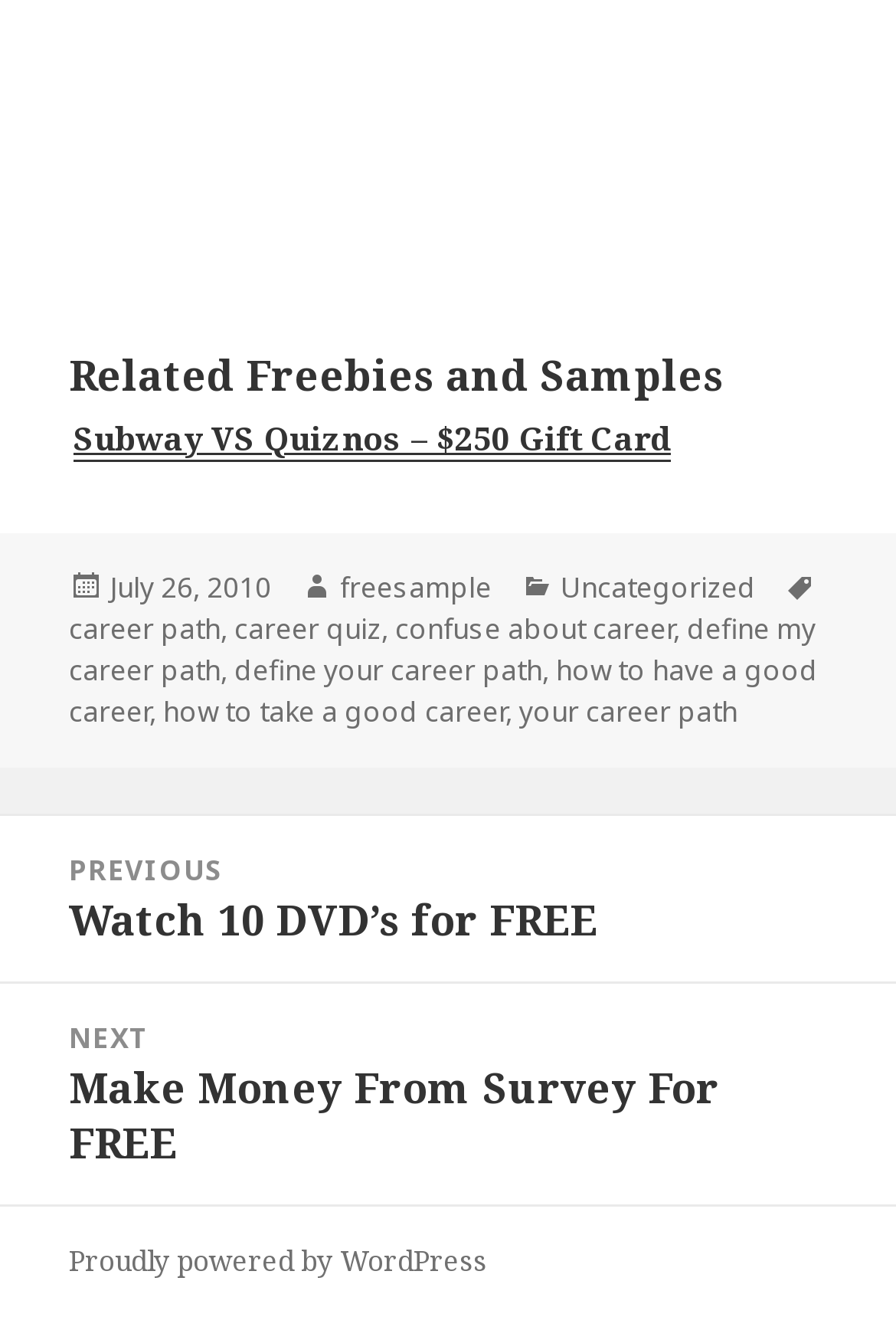Select the bounding box coordinates of the element I need to click to carry out the following instruction: "Check the author".

[0.379, 0.431, 0.549, 0.463]